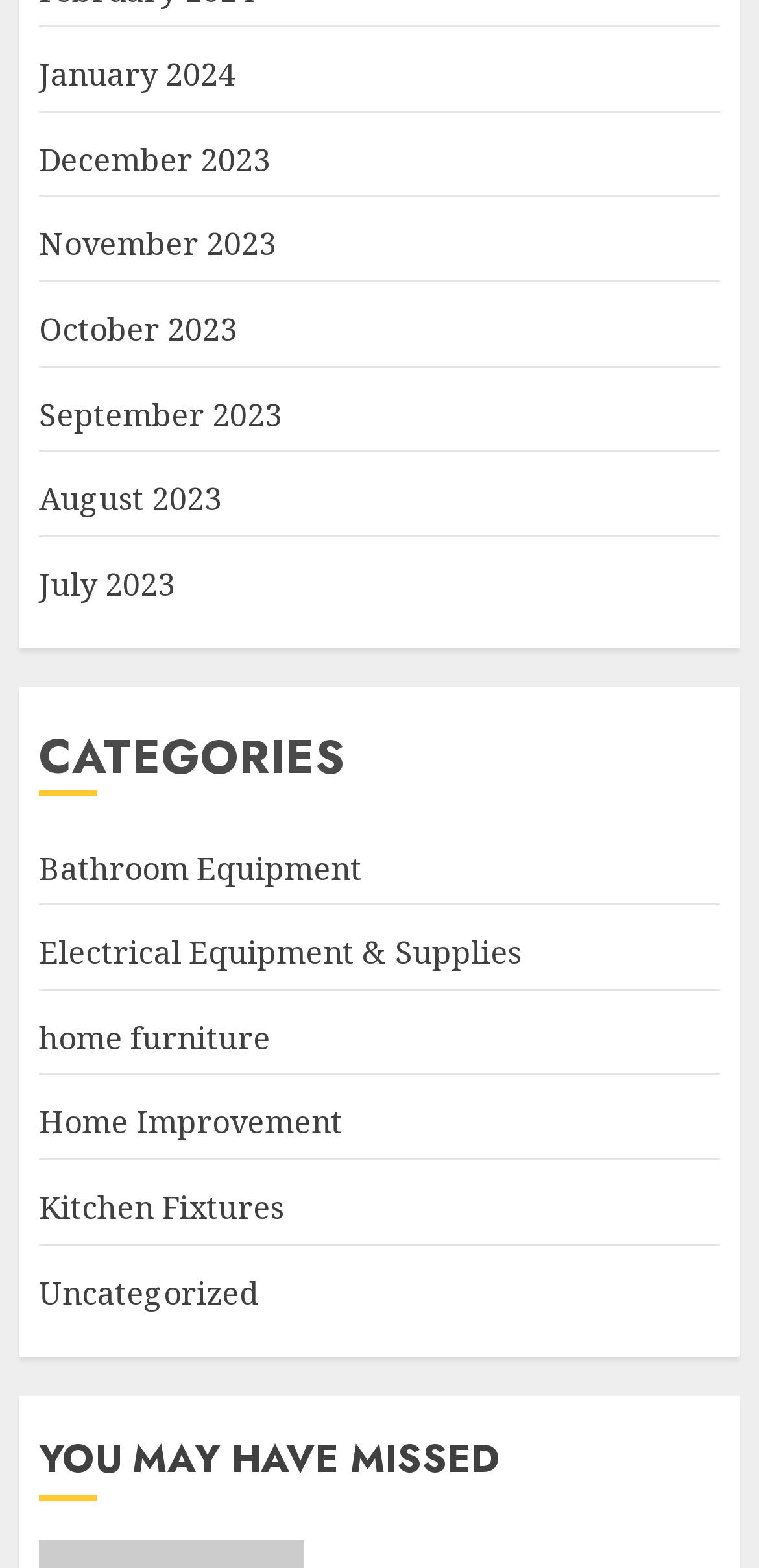What is the first category listed?
Refer to the image and offer an in-depth and detailed answer to the question.

I looked at the links under the 'CATEGORIES' heading and found that the first category listed is 'Bathroom Equipment'.